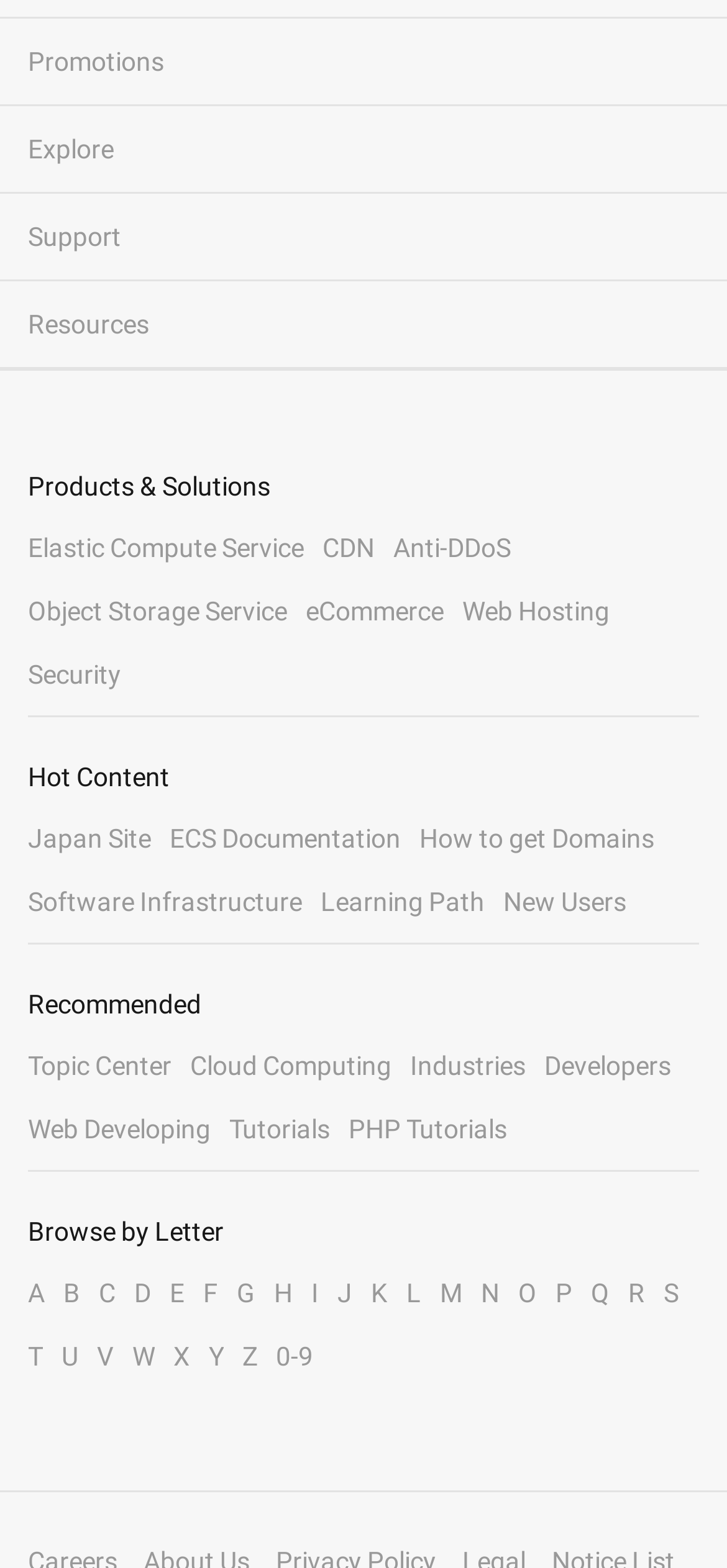What is the first link under 'Recommended'?
Please give a well-detailed answer to the question.

I looked at the links under the 'Recommended' section and found that the first link is 'Topic Center'.